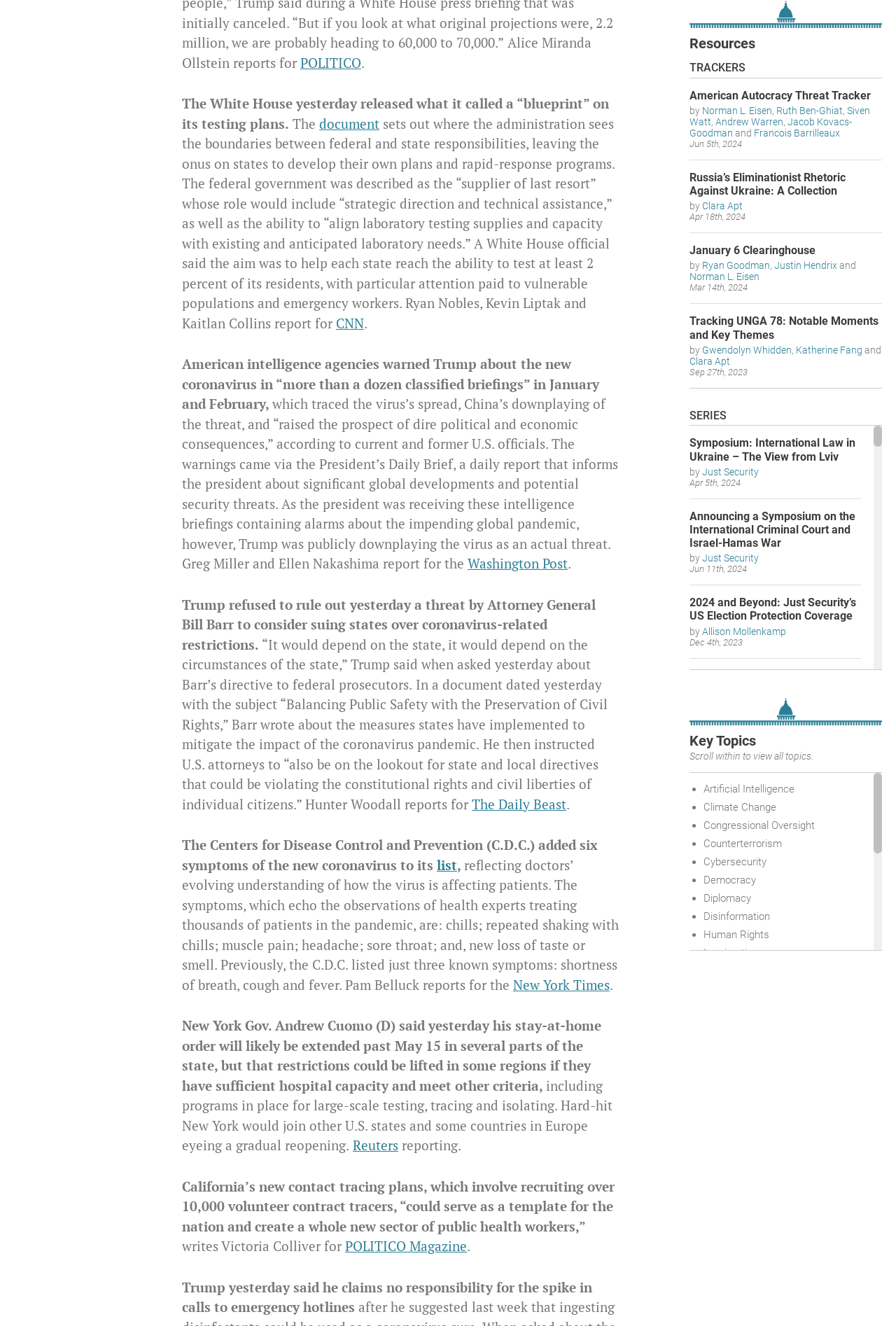Please identify the bounding box coordinates of the clickable element to fulfill the following instruction: "Read article by Victoria Colliver". The coordinates should be four float numbers between 0 and 1, i.e., [left, top, right, bottom].

[0.385, 0.933, 0.521, 0.946]